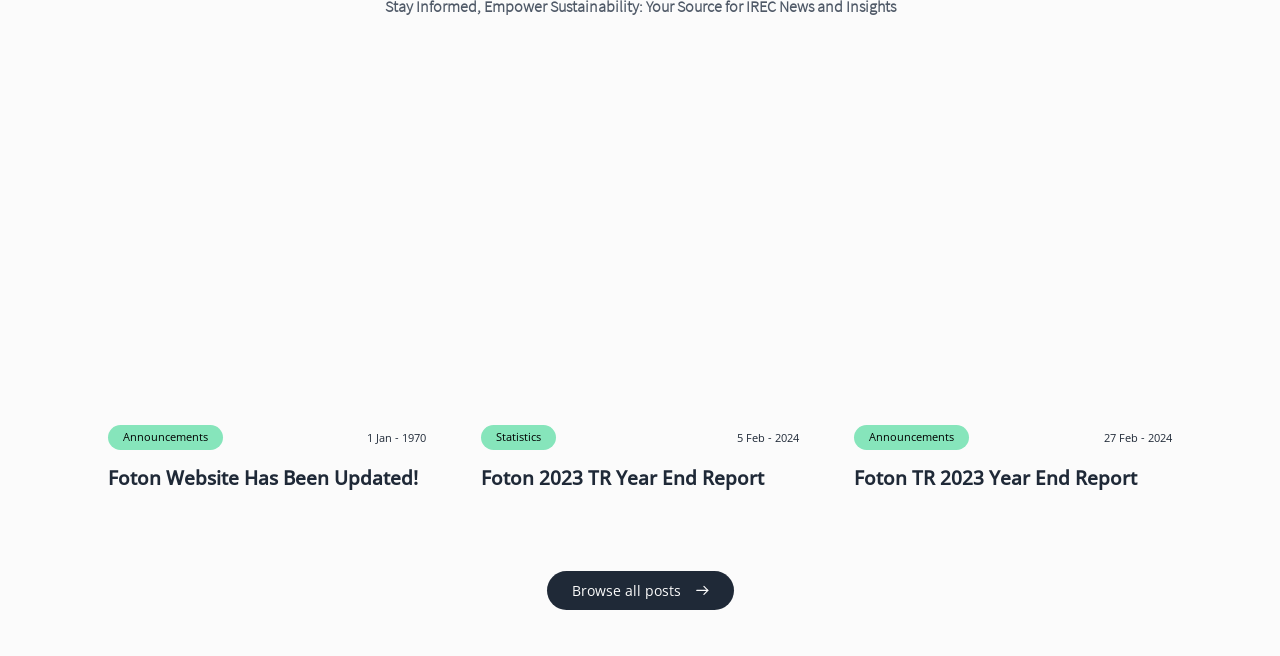Find the bounding box coordinates for the UI element whose description is: "About Us". The coordinates should be four float numbers between 0 and 1, in the format [left, top, right, bottom].

[0.812, 0.638, 0.93, 0.662]